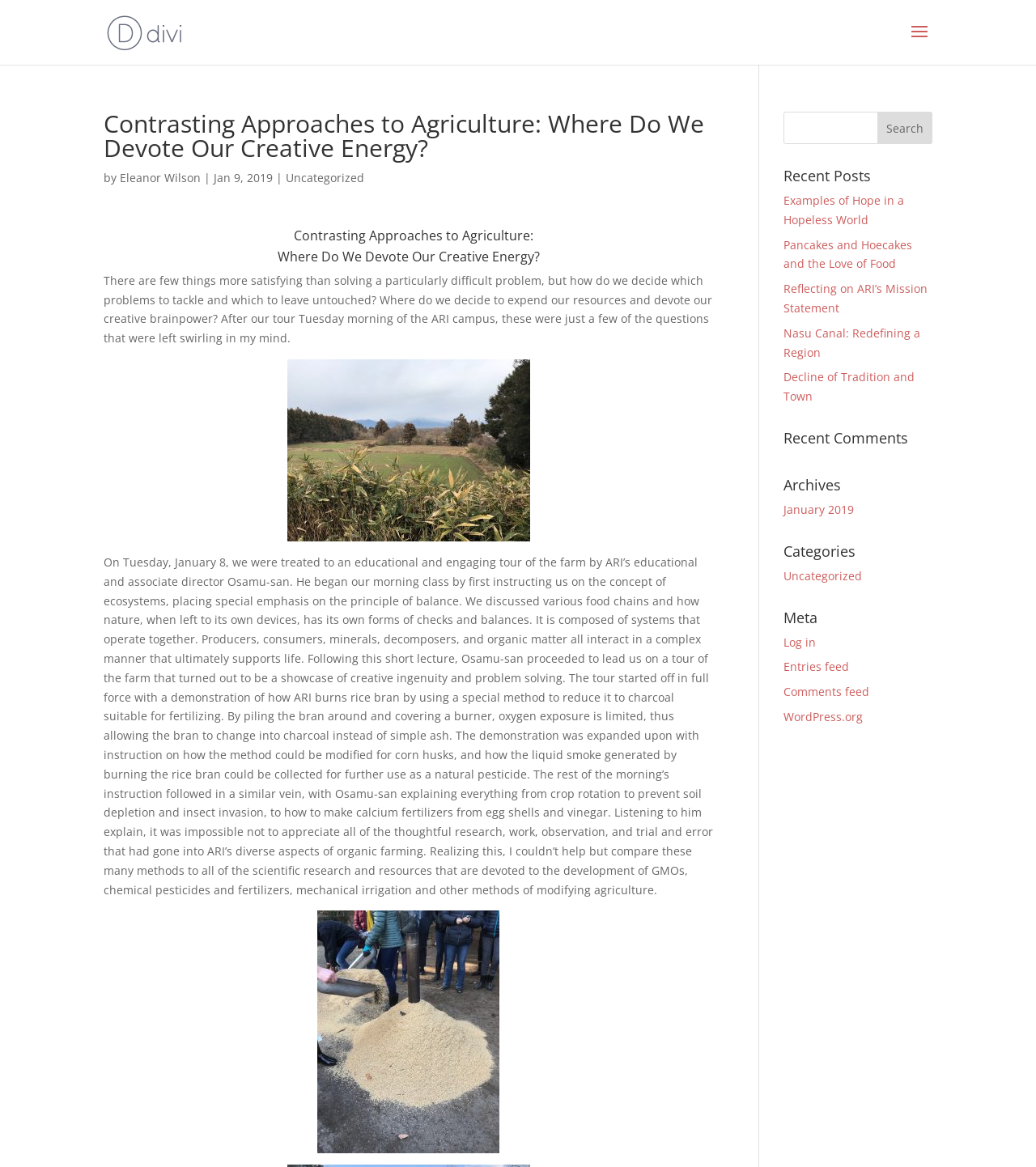Determine the bounding box coordinates for the element that should be clicked to follow this instruction: "Read the post by Eleanor Wilson". The coordinates should be given as four float numbers between 0 and 1, in the format [left, top, right, bottom].

[0.116, 0.146, 0.194, 0.159]